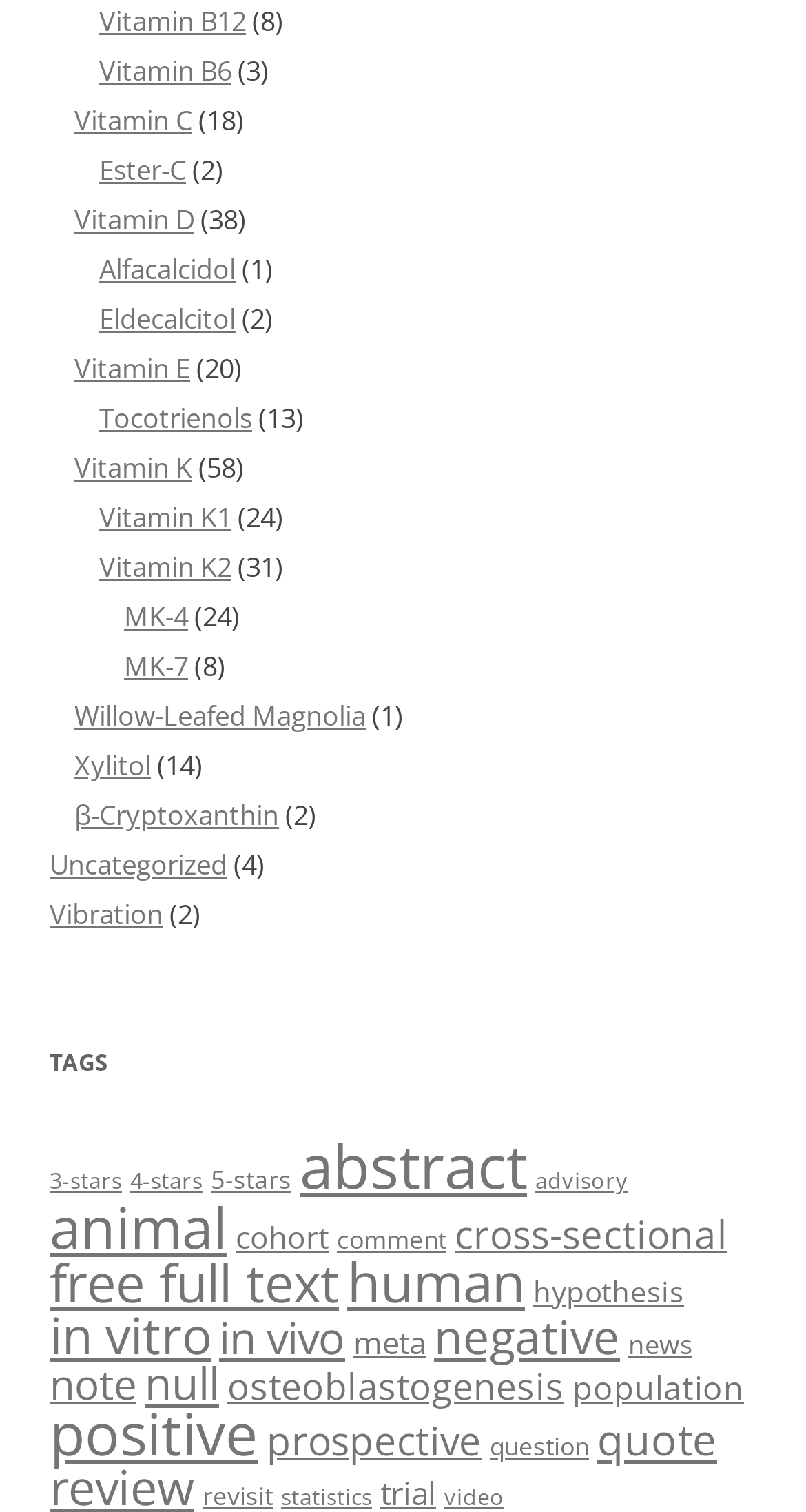Pinpoint the bounding box coordinates for the area that should be clicked to perform the following instruction: "View abstract items".

[0.372, 0.745, 0.654, 0.799]